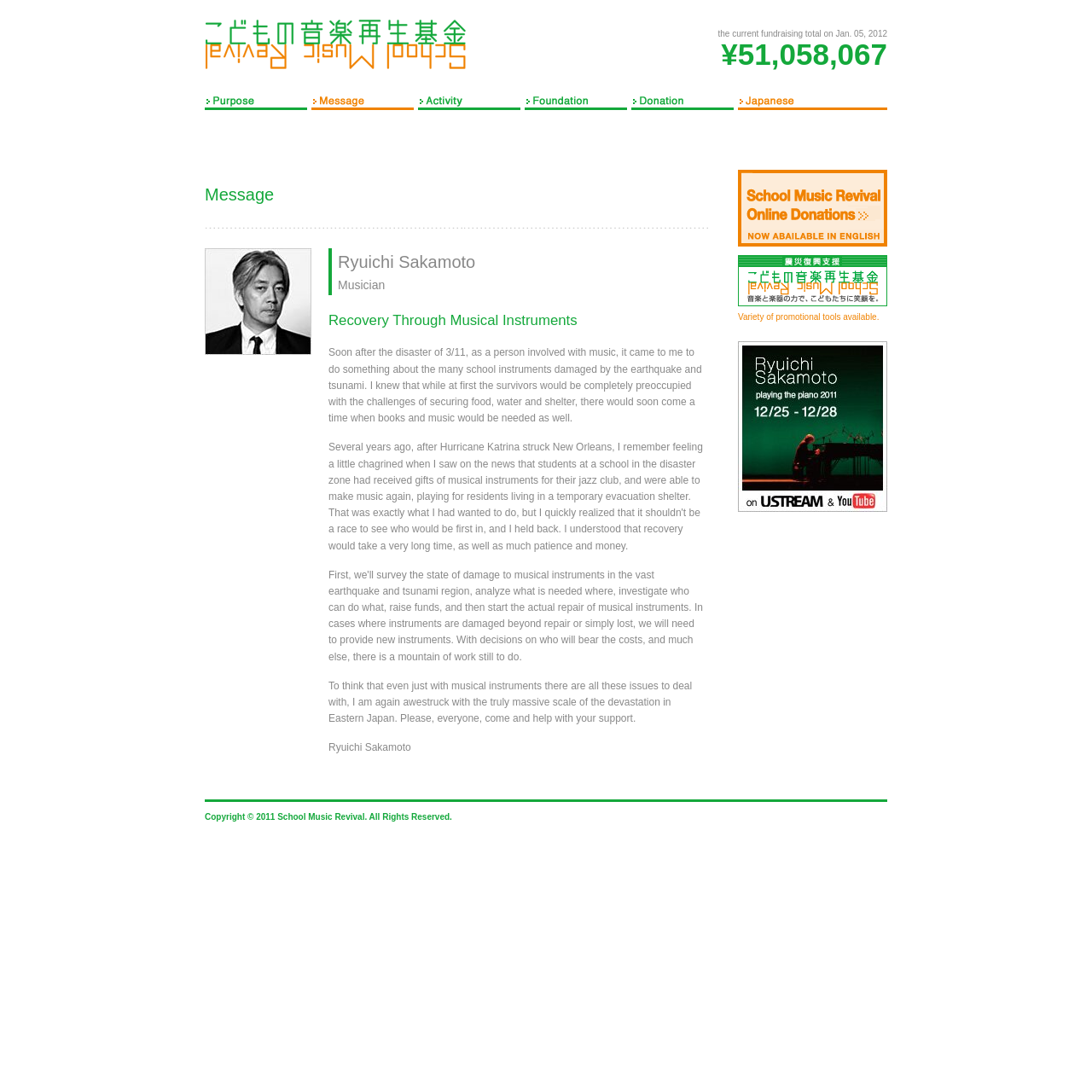Generate a comprehensive description of the webpage content.

This webpage is about the "School Music Revival" project, which aims to support the recovery of schools in Eastern Japan affected by the 2011 earthquake and tsunami through music-related initiatives. 

At the top of the page, there is a link to the project's main page, "School Music Revival:こどもの音楽再生基金". Below this, there is a section displaying the current fundraising total as of January 5, 2012, which is ¥51,058,067. 

To the right of the fundraising total, there are five links: "Purpose:主旨・目的", "Activity:主な支援活動", "Foundation:基金について", "Donation:募金・ご支援", and "Japanese:日本語版". 

Below these links, there is a heading titled "Message". Under this heading, there is a message from Ryuichi Sakamoto, a musician who is supporting the project. His message is accompanied by an image of himself. The message expresses his desire to help the affected schools recover through music and his shock at the scale of the devastation in Eastern Japan. 

On the right side of the page, there is a section titled "School Music Revival Online Donation" with a link to make a donation. Below this, there is an image of the "こどもの音楽再生基金" logo and a link to the same. There are also links to various promotional tools available. 

At the bottom of the page, there is a copyright notice stating "Copyright © 2011 School Music Revival. All Rights Reserved."